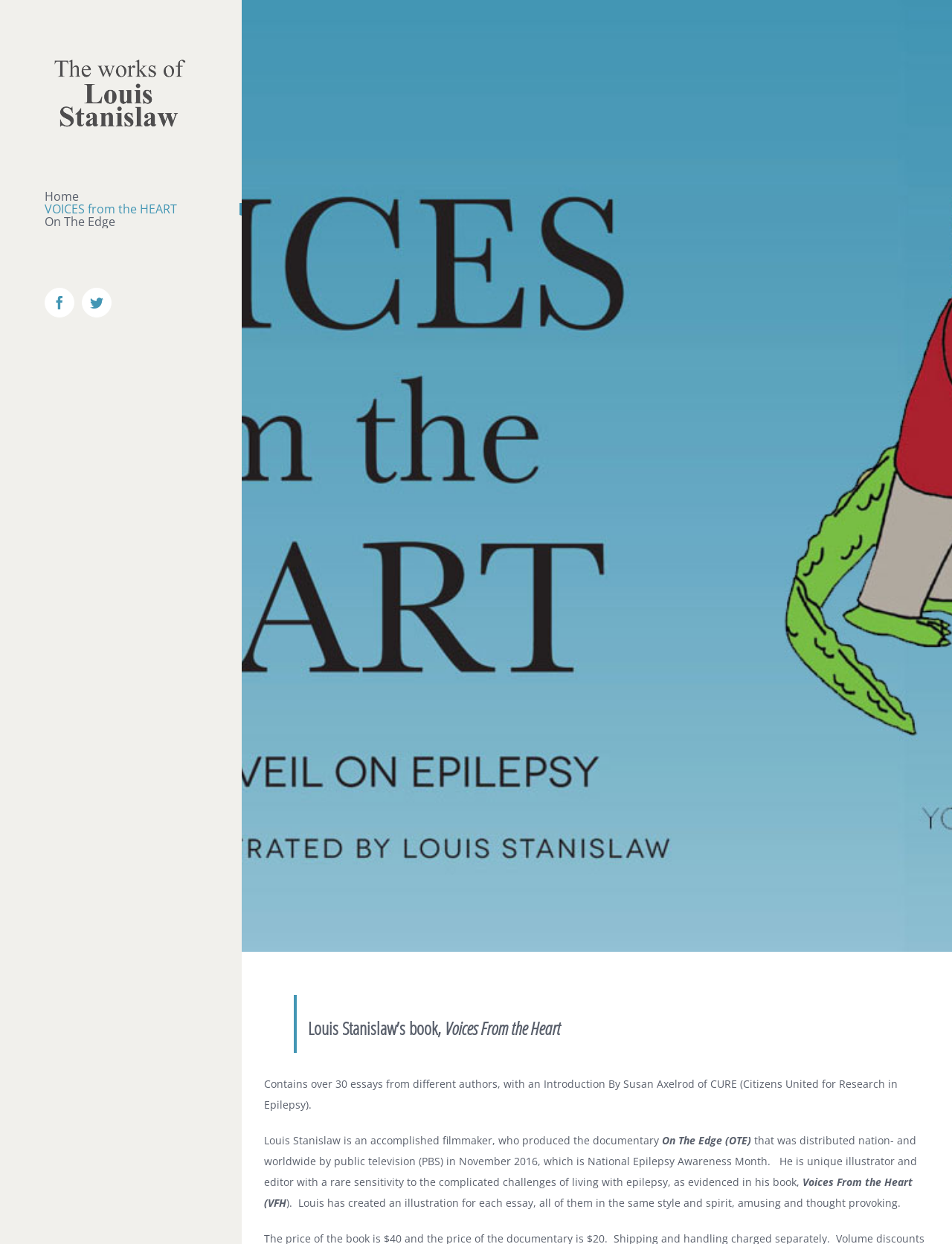Please give a short response to the question using one word or a phrase:
What is the name of the documentary?

On The Edge